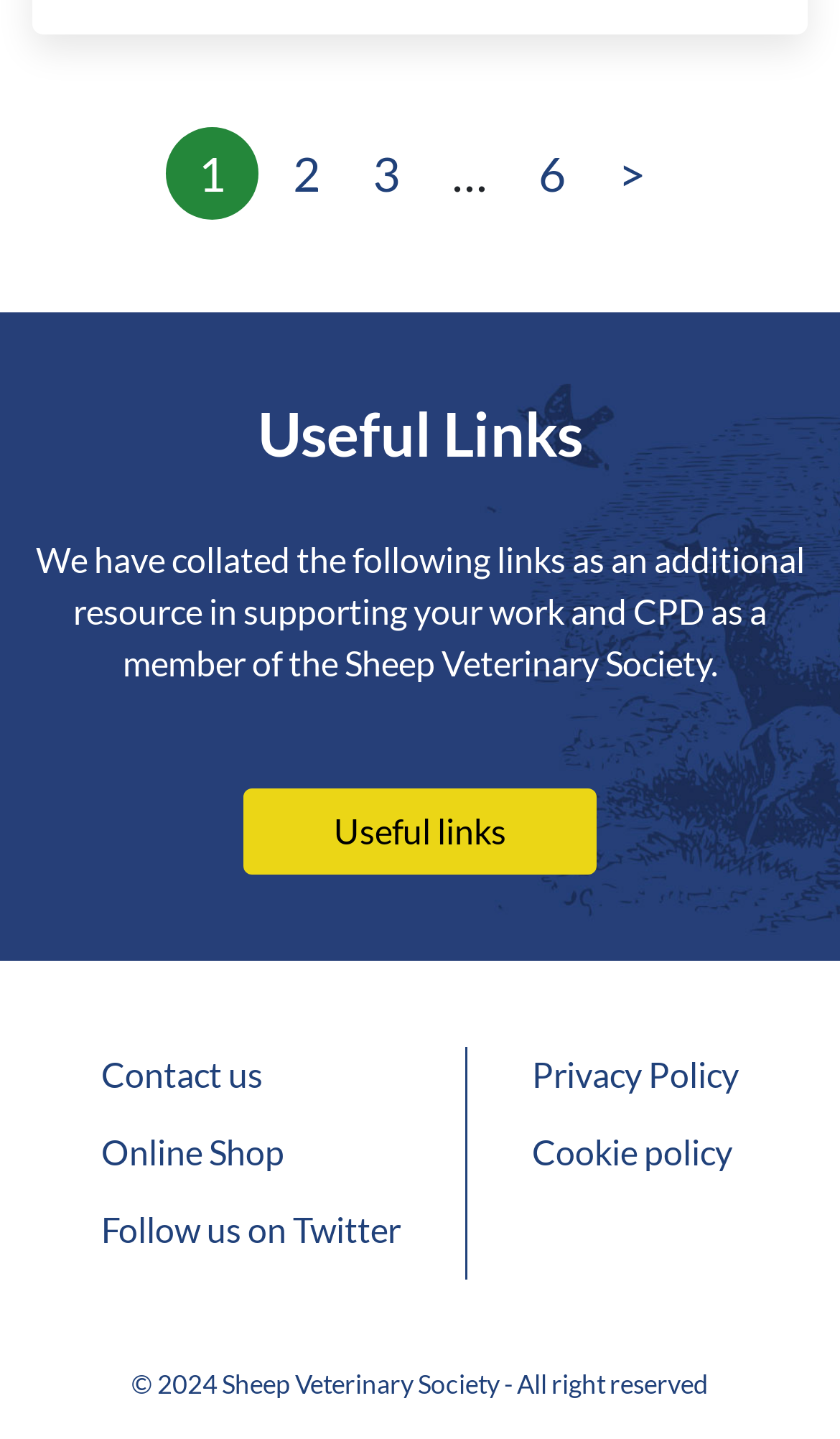What is the copyright year of the Sheep Veterinary Society?
Respond to the question with a single word or phrase according to the image.

2024